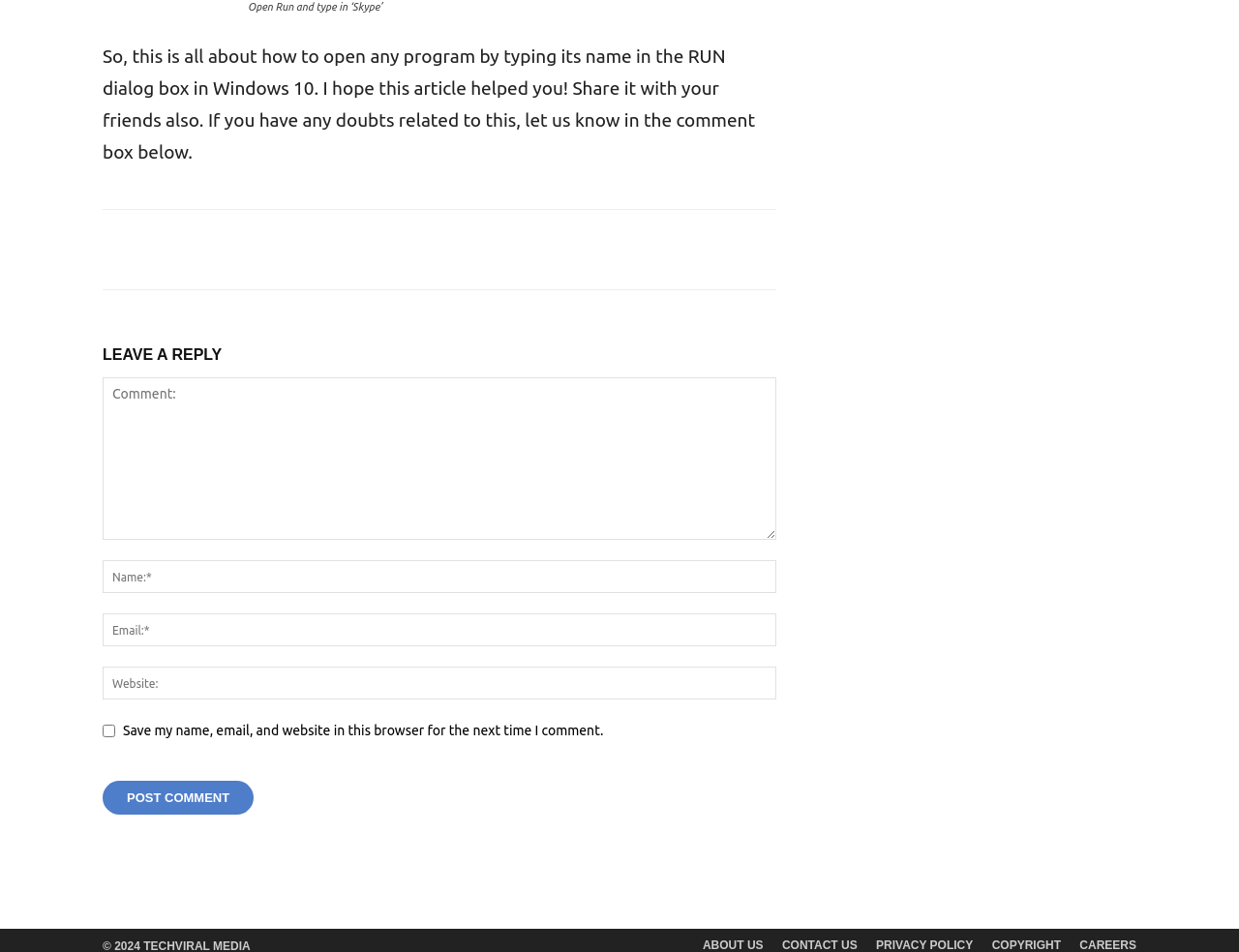Pinpoint the bounding box coordinates of the element that must be clicked to accomplish the following instruction: "Click the Facebook link". The coordinates should be in the format of four float numbers between 0 and 1, i.e., [left, top, right, bottom].

[0.176, 0.242, 0.208, 0.283]